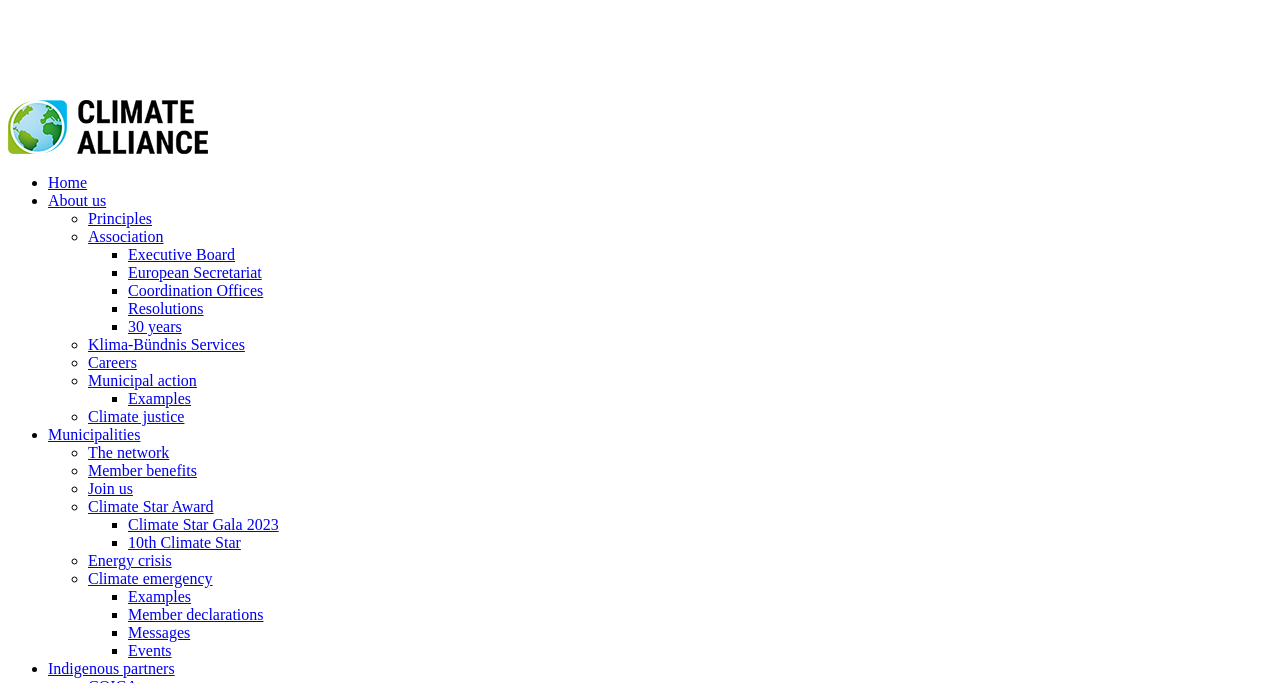How many links are there under the '◦' list marker?
Refer to the image and provide a thorough answer to the question.

By counting the links under the '◦' list marker, I found that there are 7 links, which are 'Principles', 'Association', 'Executive Board', 'European Secretariat', 'Coordination Offices', 'Resolutions', and '30 years'.